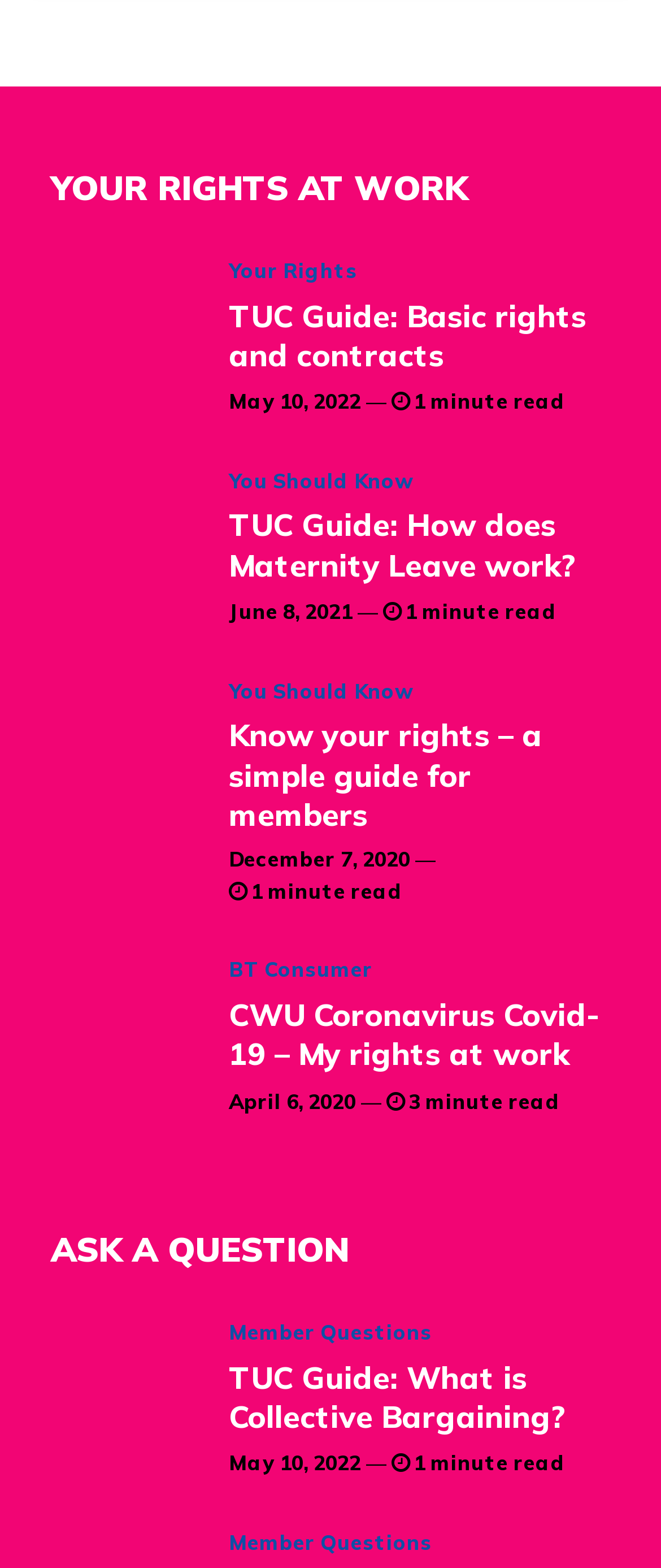Provide the bounding box coordinates for the area that should be clicked to complete the instruction: "Read the article 'TUC Guide: Basic rights and contracts'".

[0.346, 0.189, 0.923, 0.239]